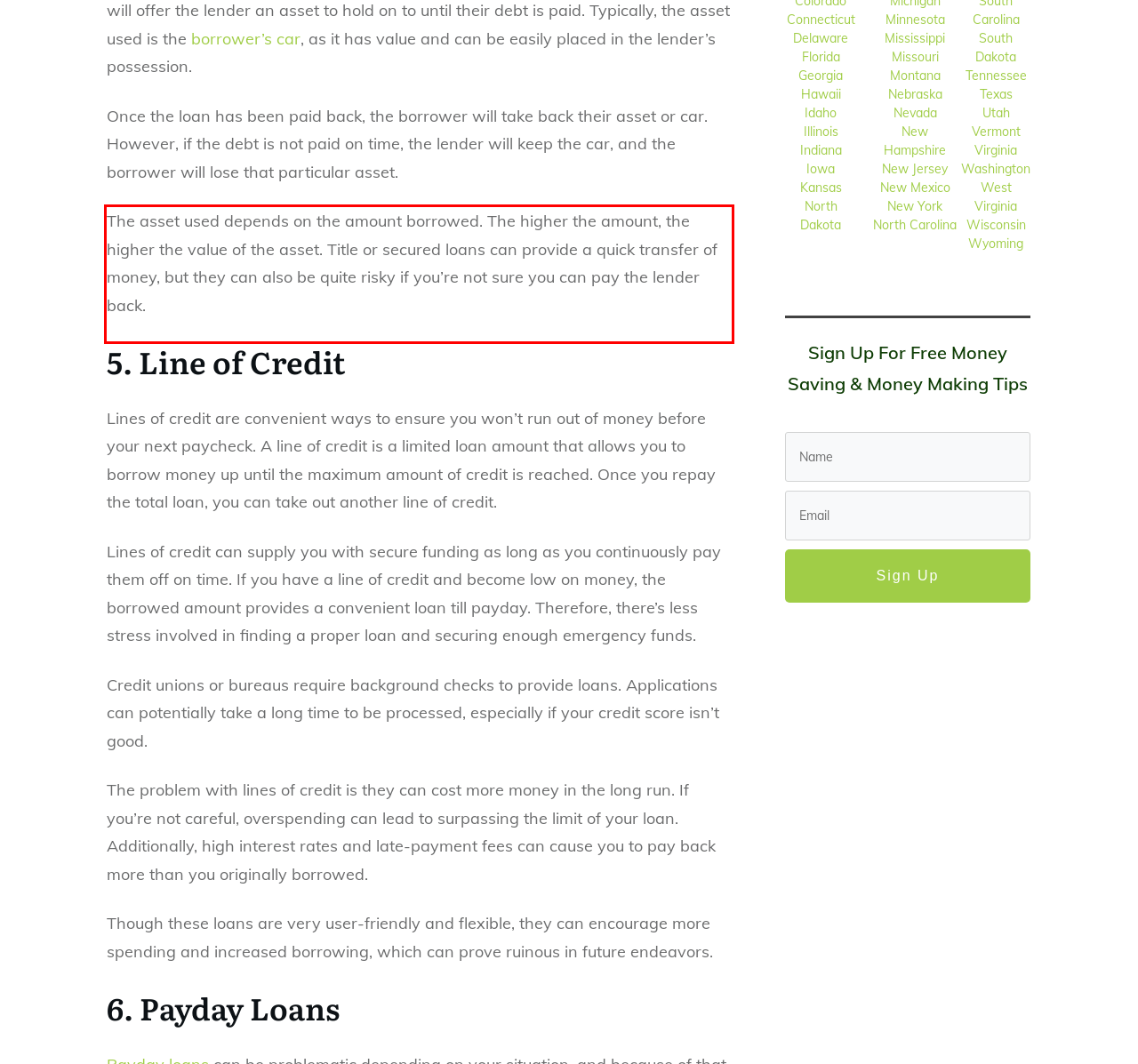Identify the text inside the red bounding box on the provided webpage screenshot by performing OCR.

The asset used depends on the amount borrowed. The higher the amount, the higher the value of the asset. Title or secured loans can provide a quick transfer of money, but they can also be quite risky if you’re not sure you can pay the lender back.